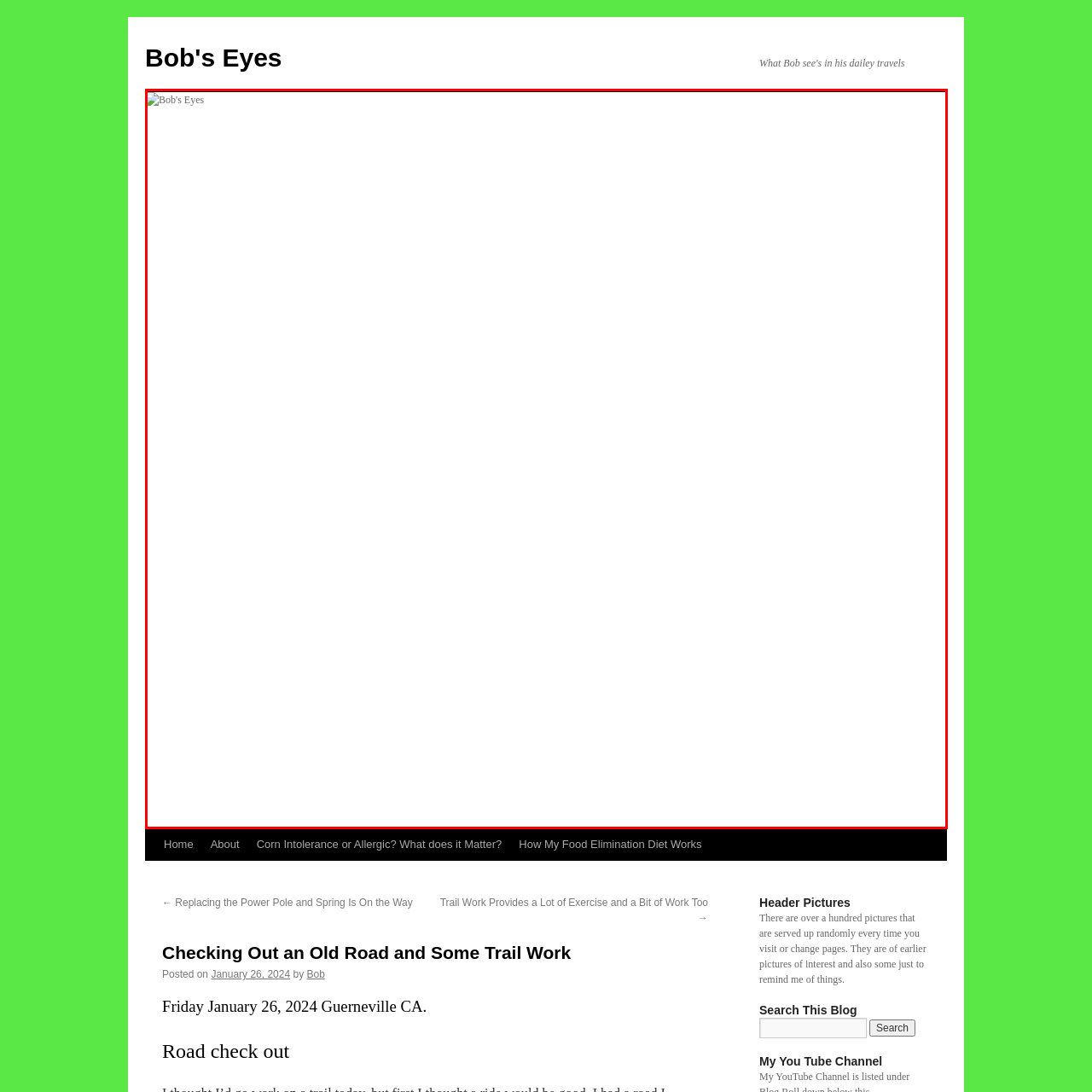Inspect the section highlighted in the red box, What is the theme of the blog? 
Answer using a single word or phrase.

Outdoor exploration and maintenance